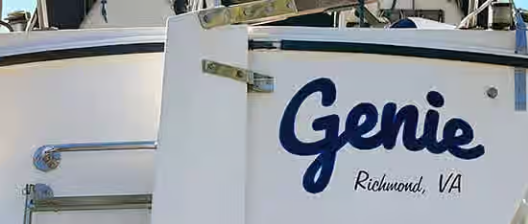Provide a one-word or short-phrase answer to the question:
Where is the boat associated with?

Richmond, VA